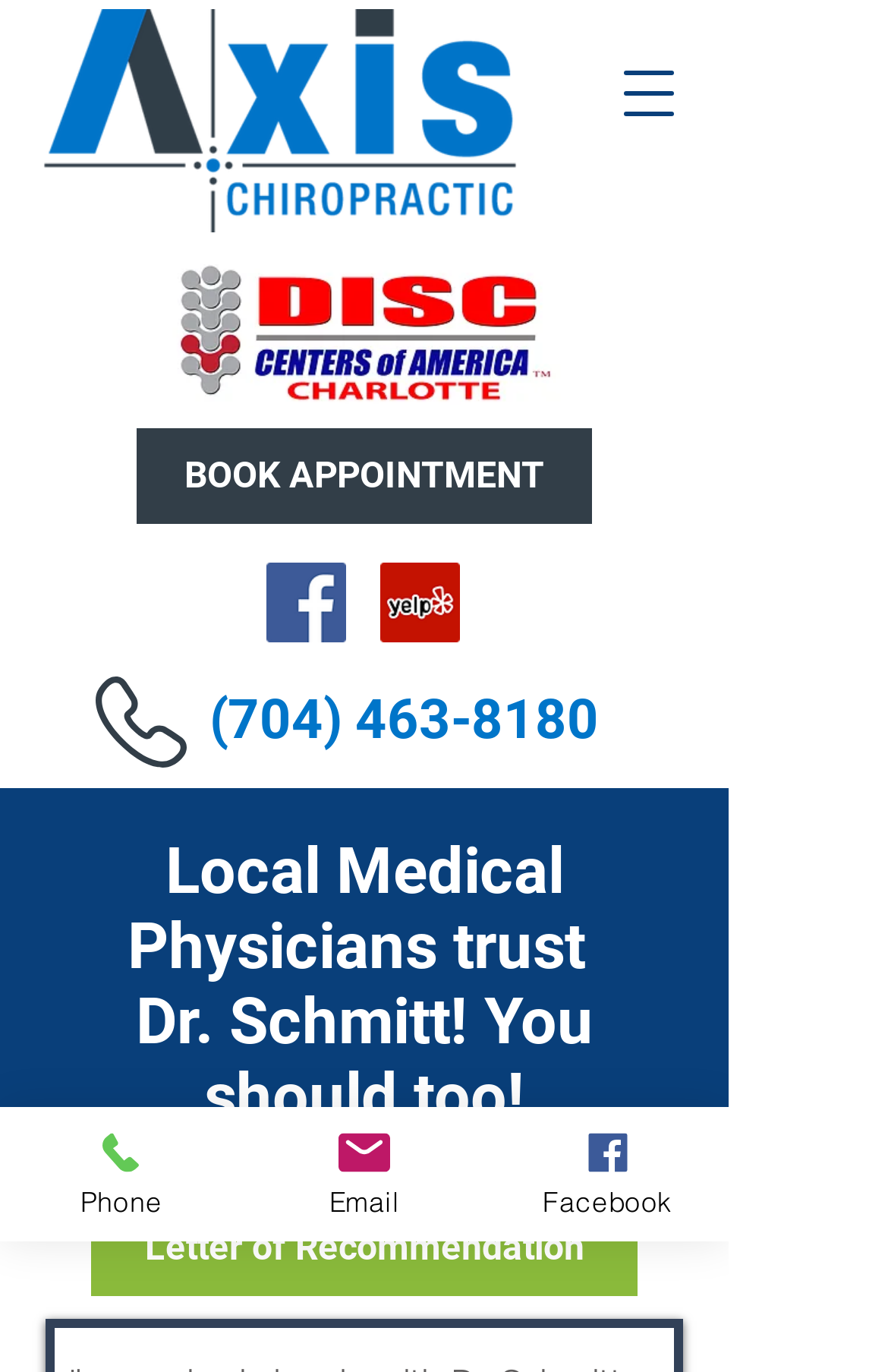Determine the bounding box coordinates of the clickable element to achieve the following action: 'Visit Facebook page'. Provide the coordinates as four float values between 0 and 1, formatted as [left, top, right, bottom].

[0.3, 0.41, 0.39, 0.468]